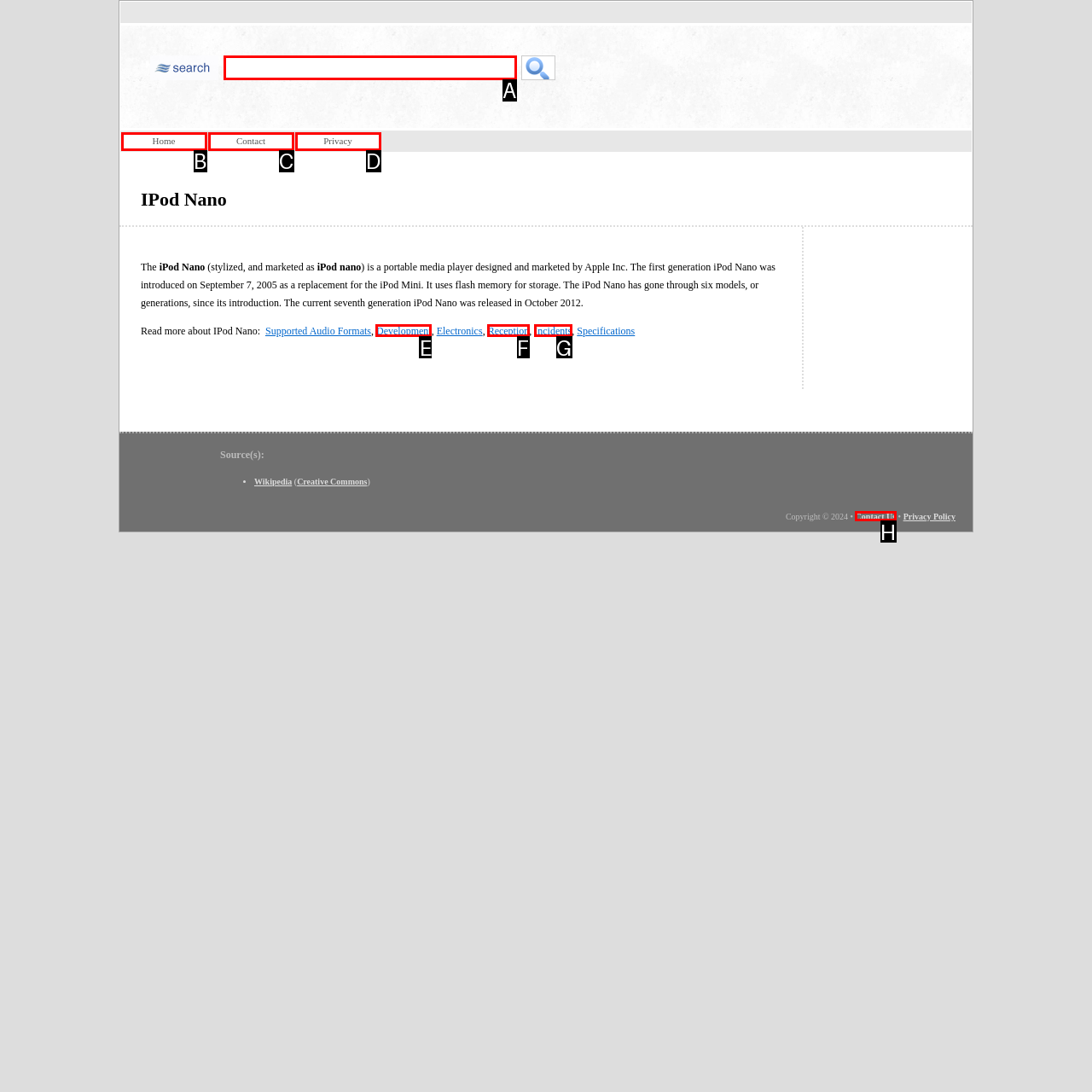Select the letter of the UI element that matches this task: Click the 'Previous Post' link
Provide the answer as the letter of the correct choice.

None